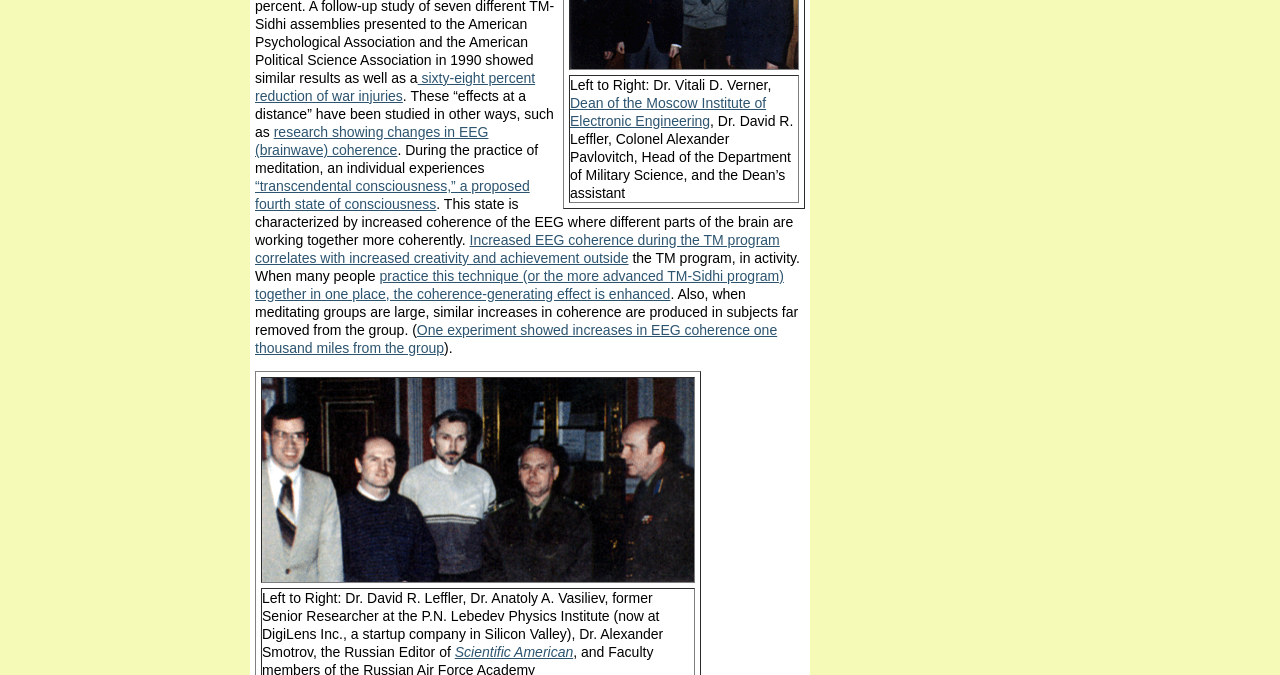Determine the bounding box coordinates of the section I need to click to execute the following instruction: "Read the 'CALL FOR ENTRIES FOR THE LION FISH DERBY SCHOOLS ART COMPETITION' article". Provide the coordinates as four float numbers between 0 and 1, i.e., [left, top, right, bottom].

None